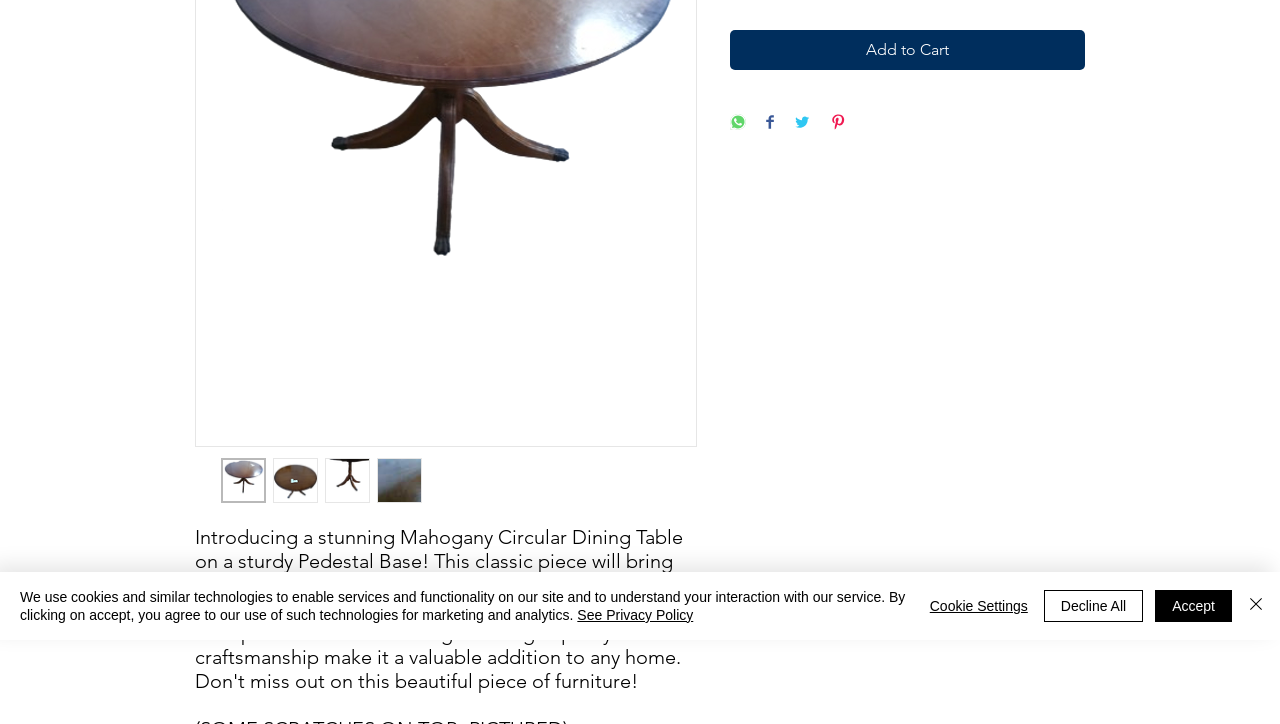Mark the bounding box of the element that matches the following description: "See Privacy Policy".

[0.451, 0.838, 0.542, 0.86]